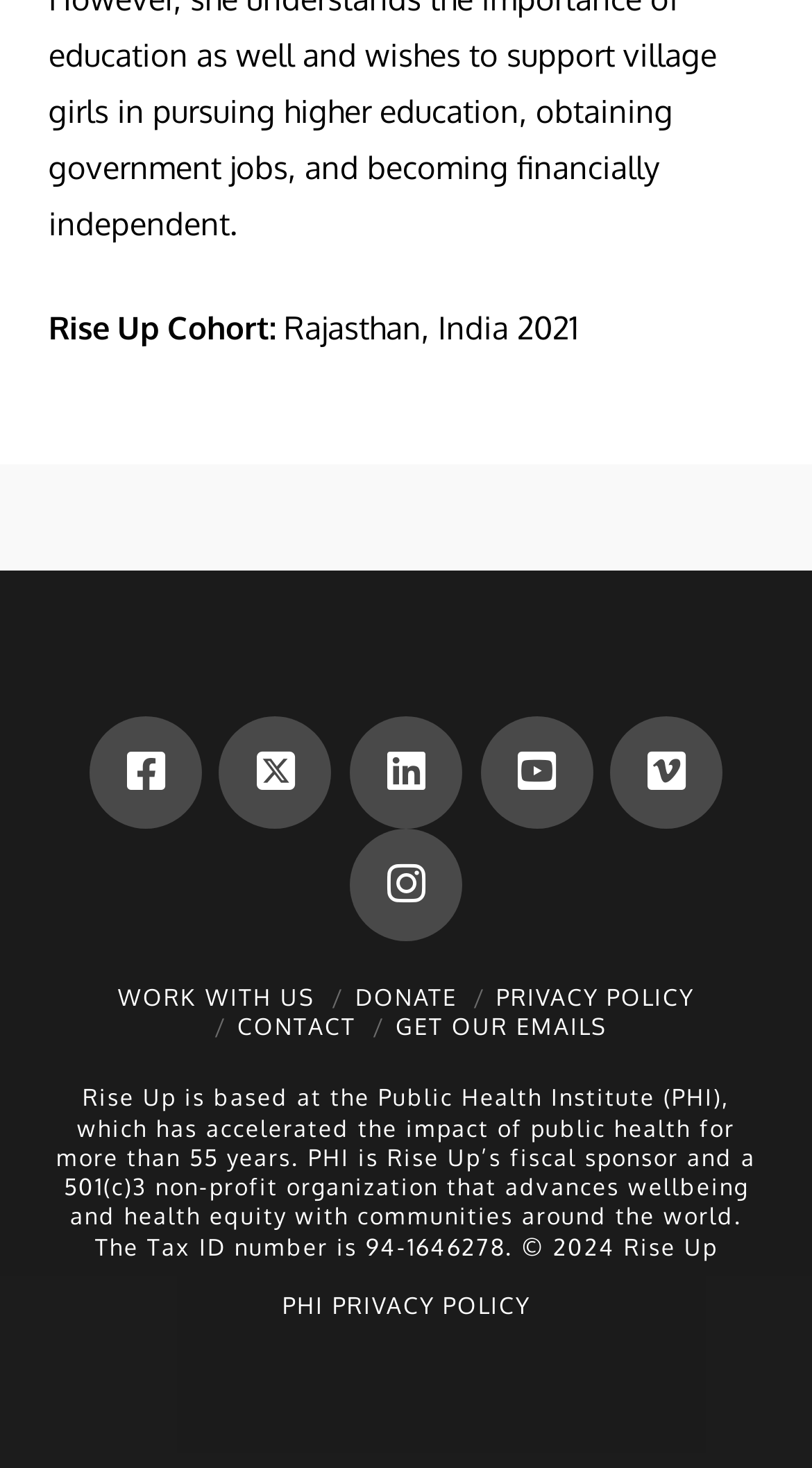Find the bounding box of the UI element described as follows: "title="Instagram"".

[0.431, 0.564, 0.569, 0.641]